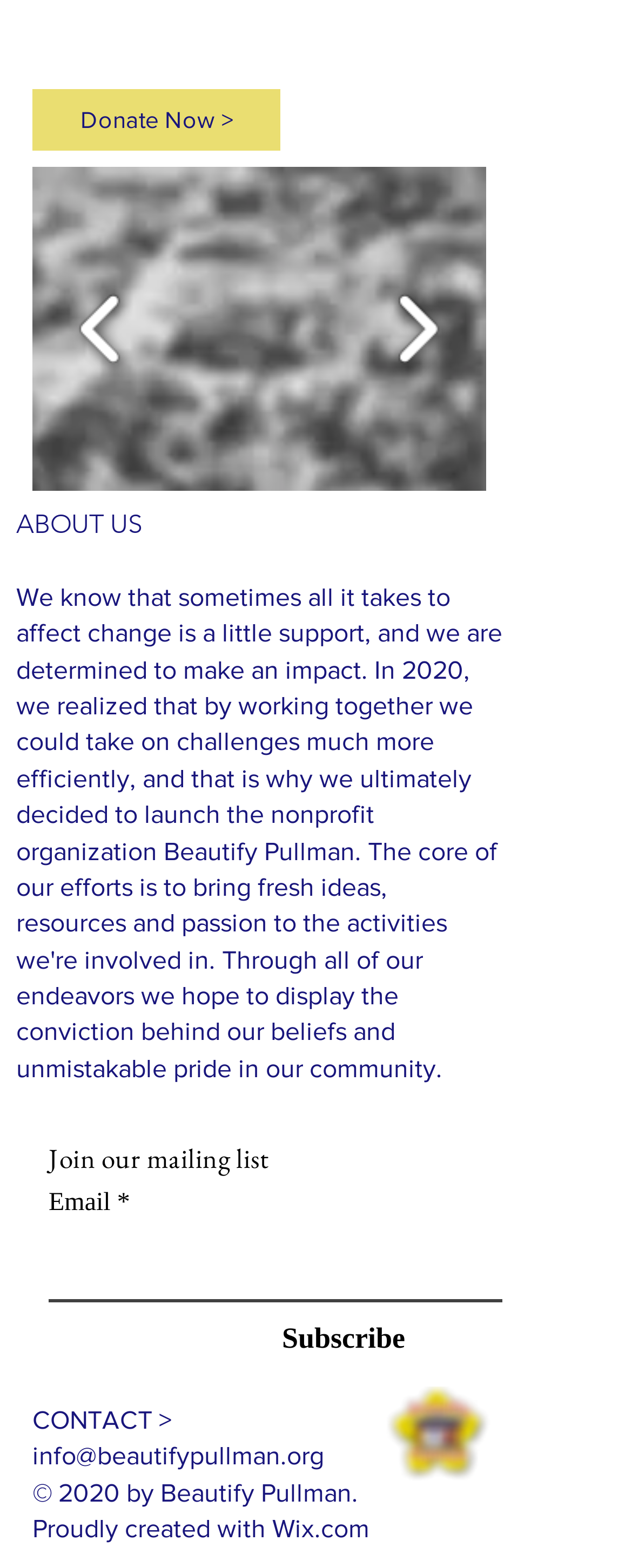Determine the bounding box for the described UI element: "aria-label="Facebook"".

[0.641, 0.711, 0.731, 0.748]